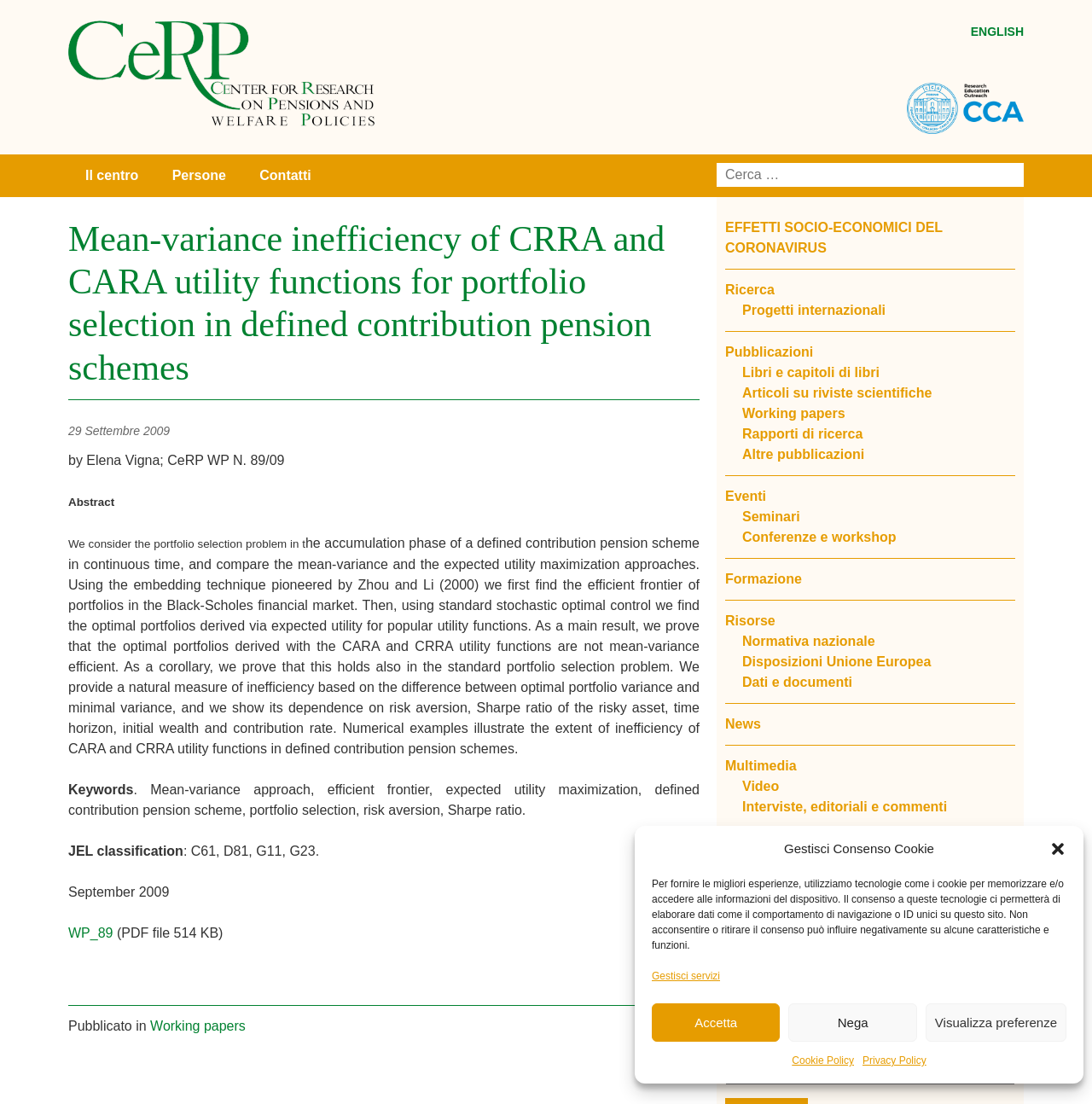Find and specify the bounding box coordinates that correspond to the clickable region for the instruction: "Subscribe to CeRP mailing list".

[0.664, 0.864, 0.698, 0.877]